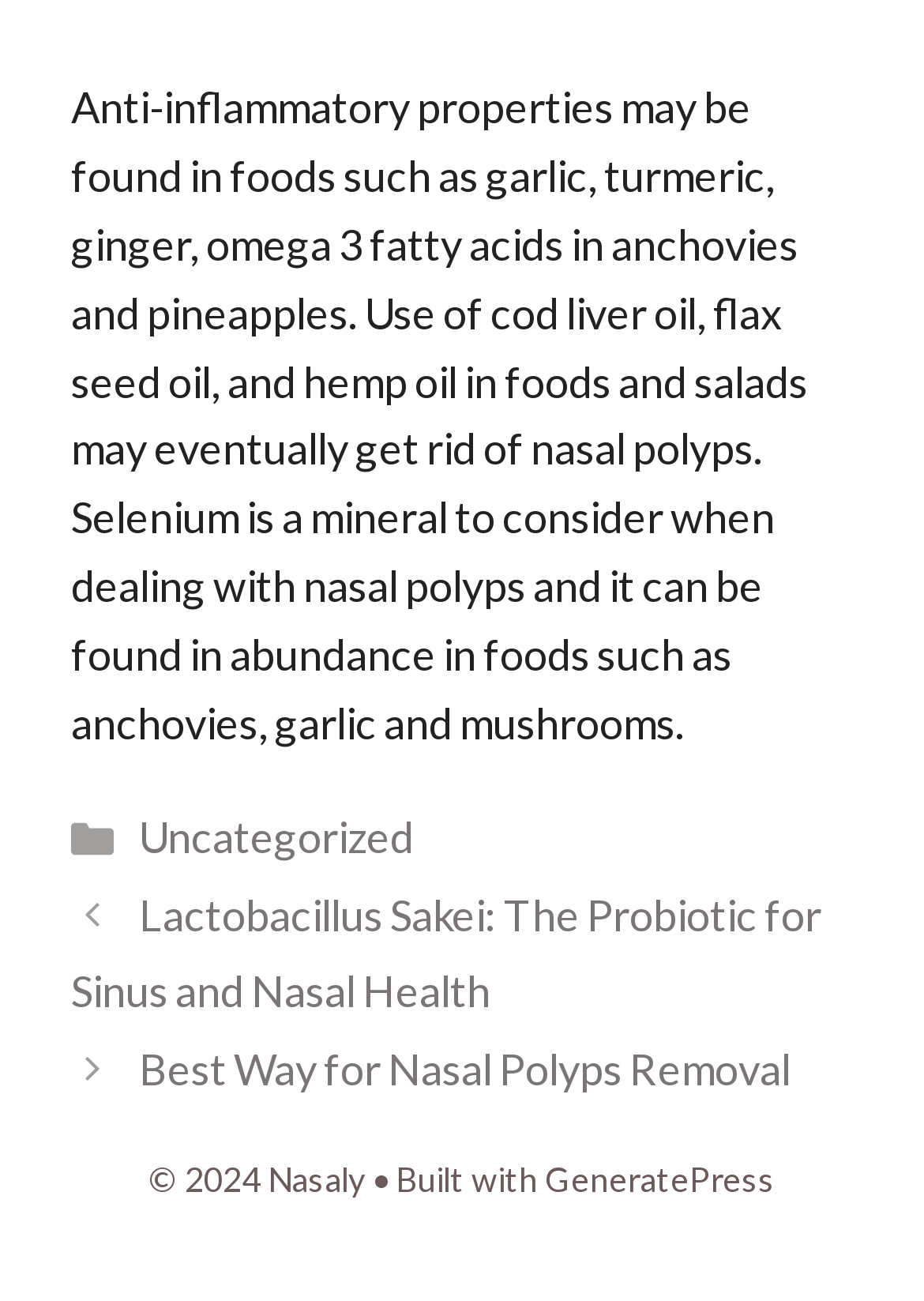Identify the bounding box of the UI element that matches this description: "GeneratePress".

[0.59, 0.891, 0.838, 0.922]